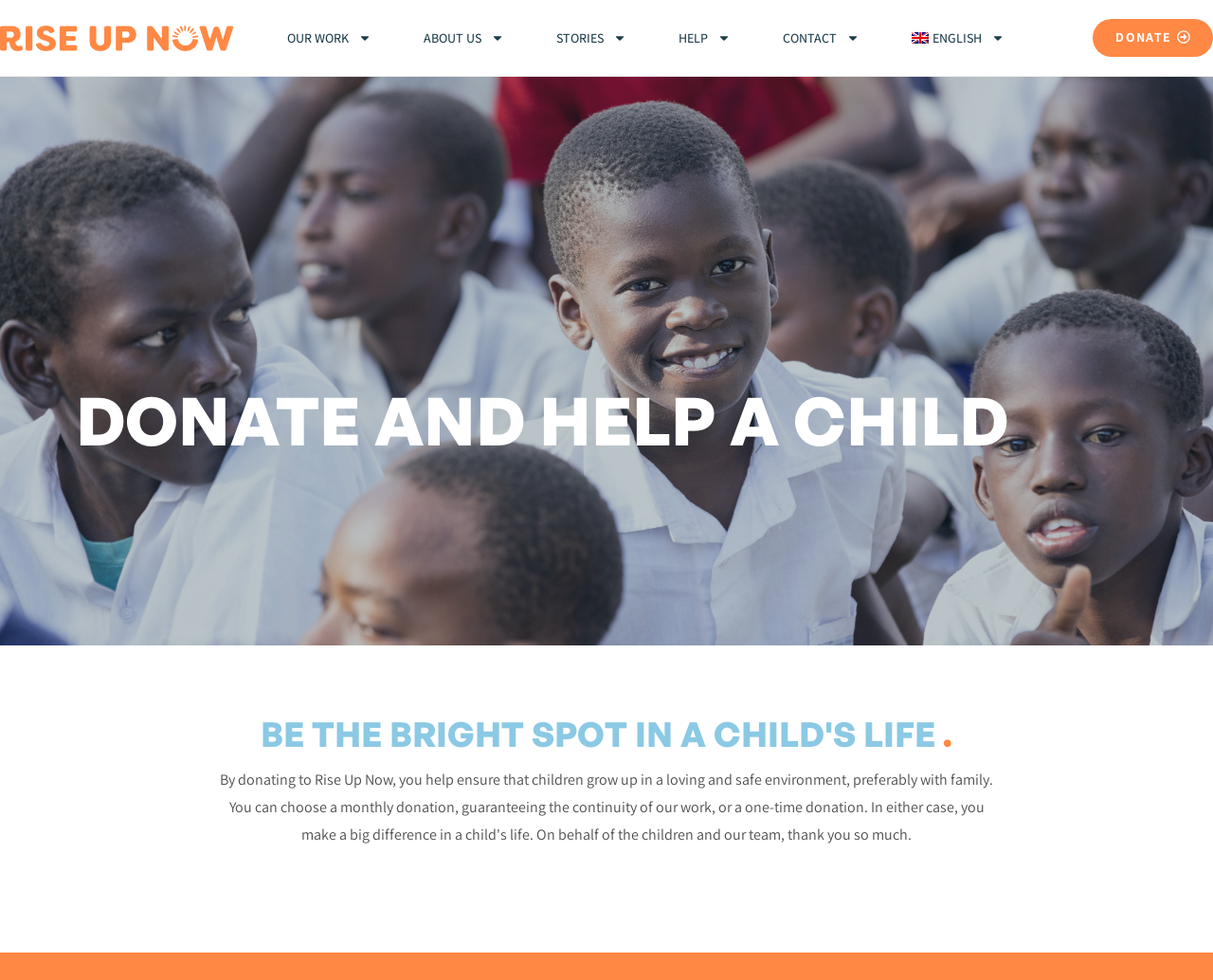Provide a brief response in the form of a single word or phrase:
What is the main purpose of this webpage?

Donate